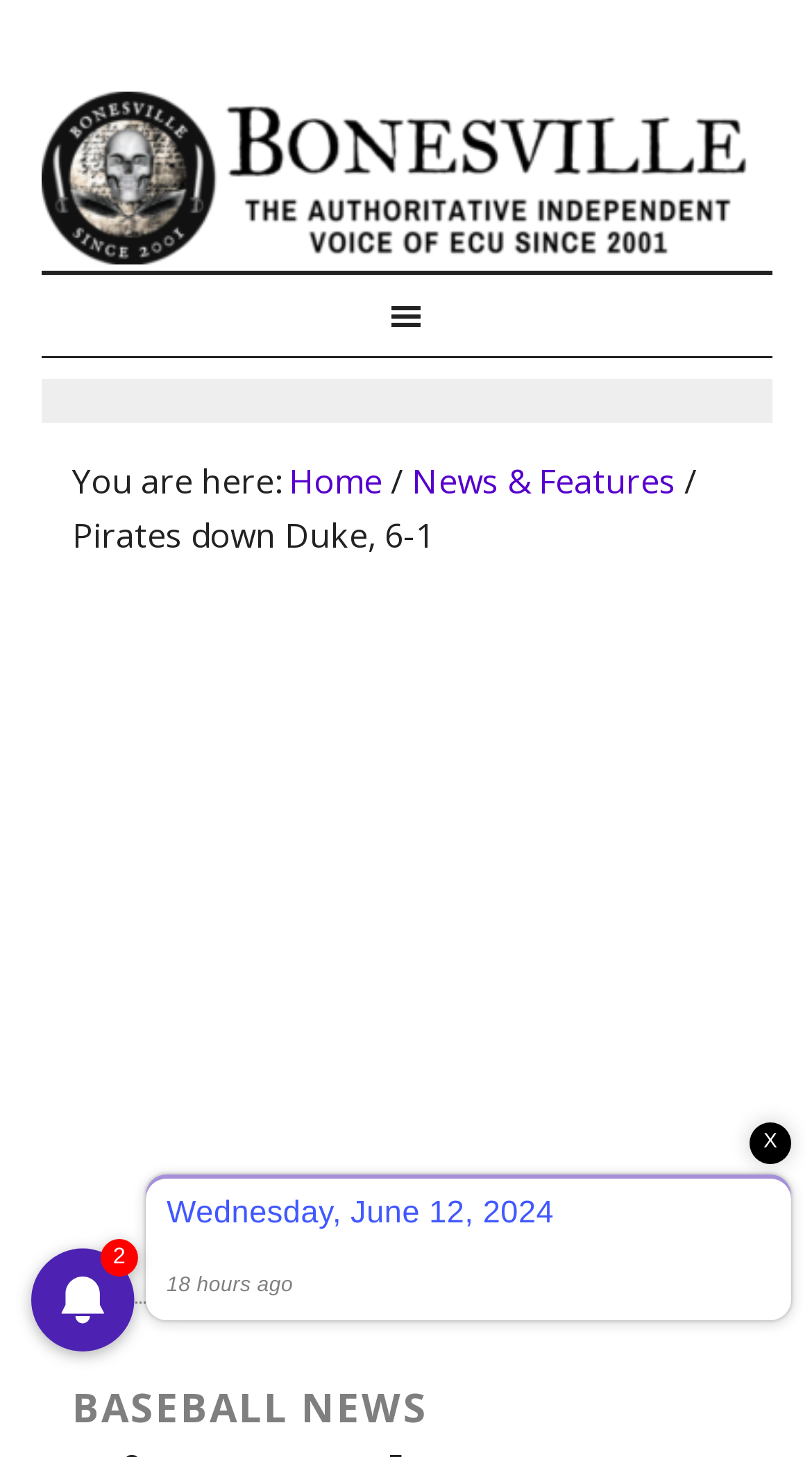Offer a comprehensive description of the webpage’s content and structure.

The webpage is about a sports news article, specifically a report on the Pirates defeating Duke with a score of 6-1. At the top of the page, there is a link to "Bonesville: The Authoritative Independent Voice of East Carolina" taking up most of the width. Below this, there is a secondary navigation menu with a "You are here:" label, followed by a breadcrumb trail consisting of links to "Home" and "News & Features" separated by generic separators. 

The main article title "Pirates down Duke, 6-1" is displayed prominently below the navigation menu. An advertisement iframe takes up the majority of the page's width and height, situated below the article title. 

On the right side of the page, near the top, there is a small image. Next to the image, there is a "2" label. At the bottom right corner of the page, there is an "X" button. The article's publication information is displayed on the left side of the page, including the date "Wednesday, June 12, 2024" and the time "18 hours ago".